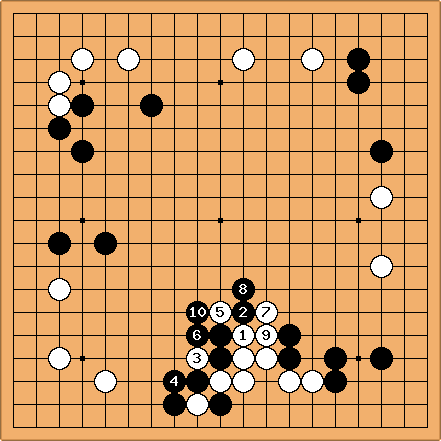Which color stones dominate the lower half of the board?
Refer to the image and provide a one-word or short phrase answer.

Black